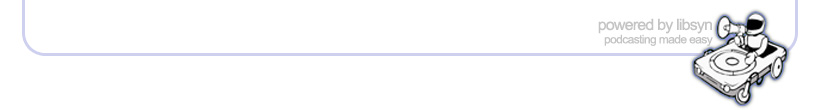Please examine the image and provide a detailed answer to the question: What is the overall aesthetic of the footer design?

The overall aesthetic of the footer design is simple, with a light color palette and subtle outlines, contributing to a professional and user-friendly appearance that effectively serves to brand the service and provide easy access to essential information about podcast hosting.